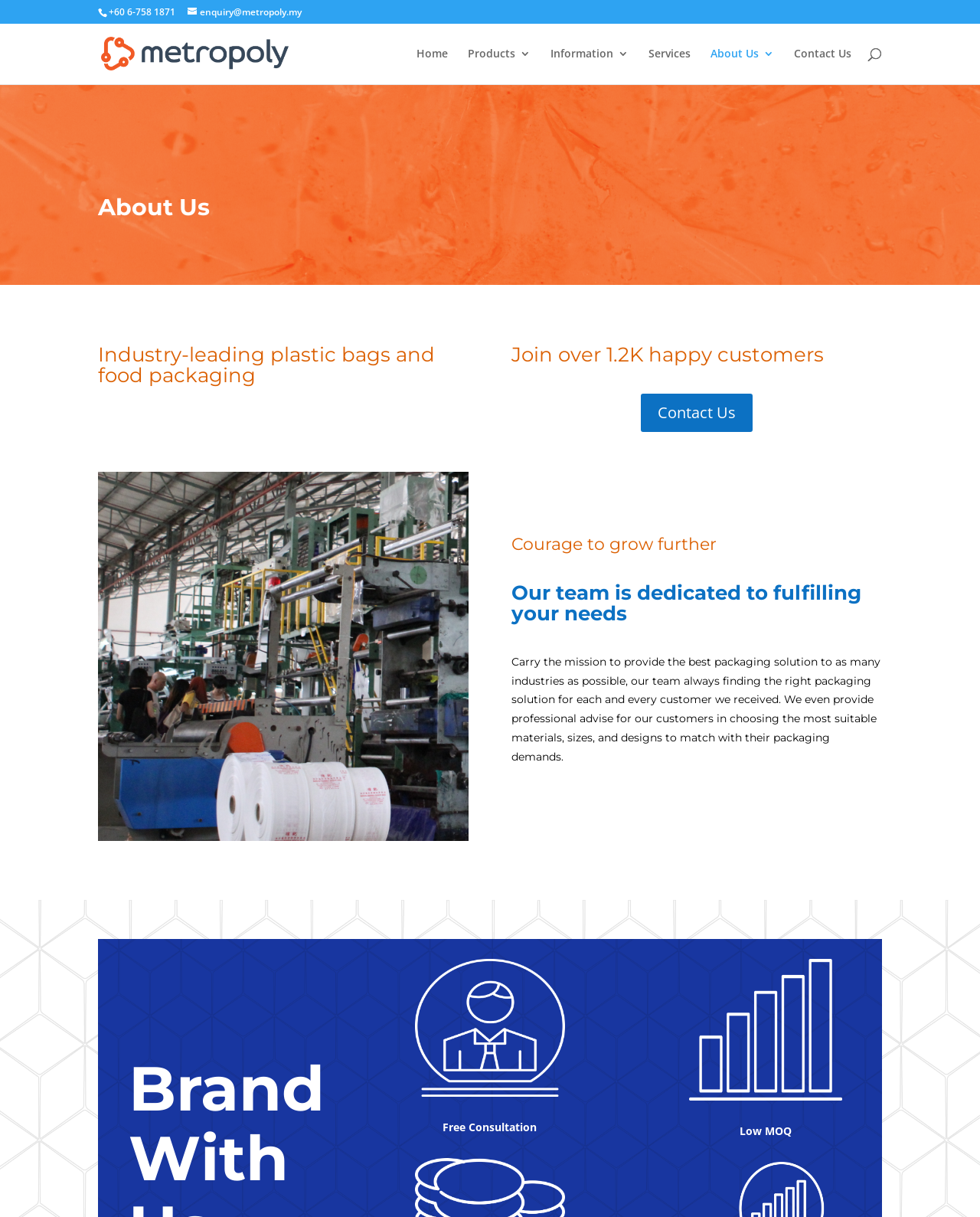Bounding box coordinates are specified in the format (top-left x, top-left y, bottom-right x, bottom-right y). All values are floating point numbers bounded between 0 and 1. Please provide the bounding box coordinate of the region this sentence describes: Join up to what's New

None